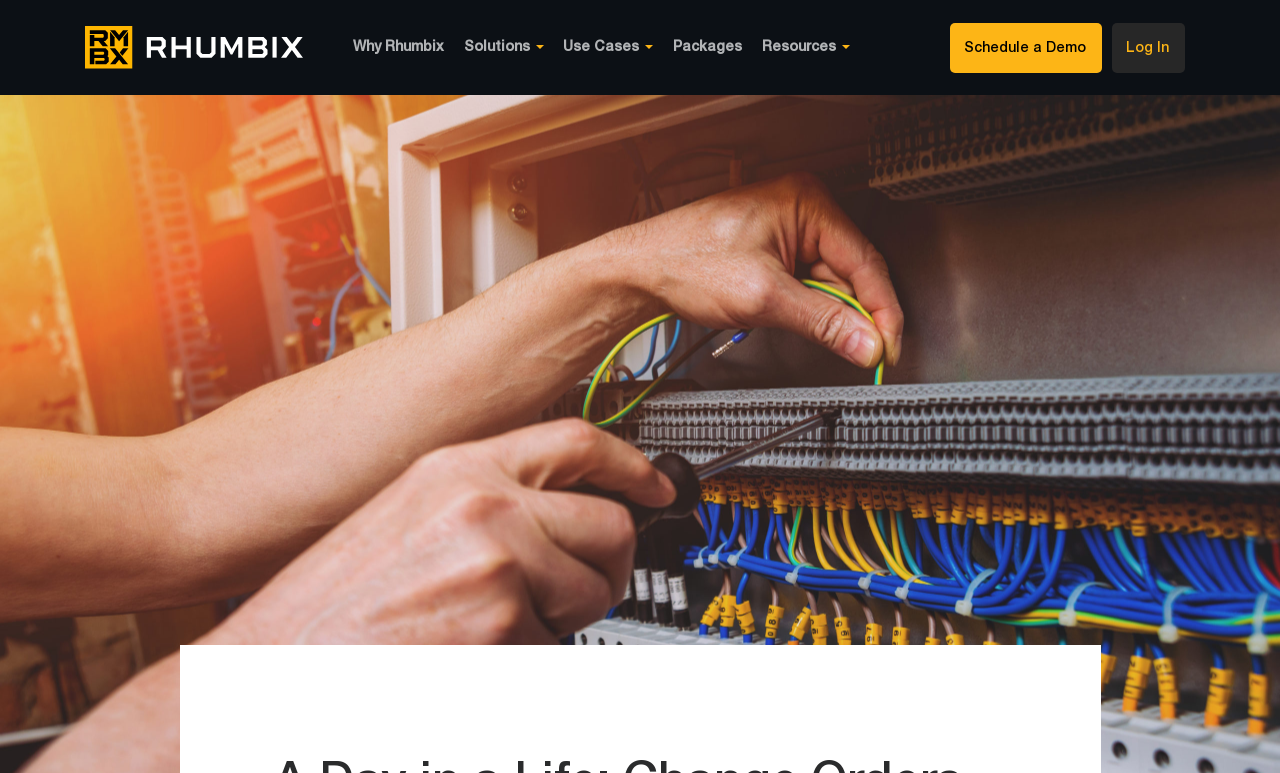What is the purpose of the 'Schedule a Demo' button?
Based on the image, provide your answer in one word or phrase.

To schedule a demo